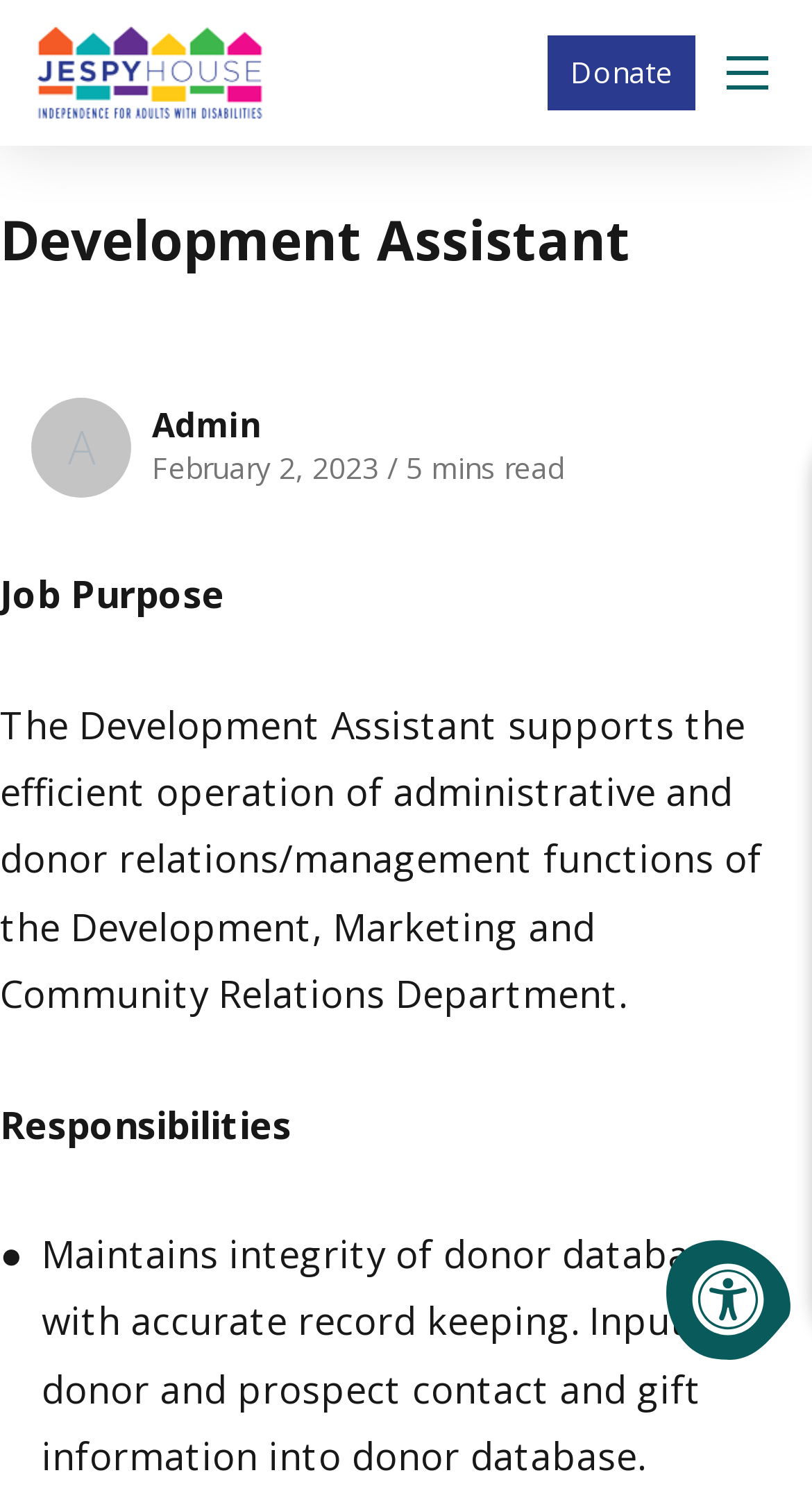What is the name of the organization mentioned on the webpage?
Refer to the image and give a detailed response to the question.

The name of the organization mentioned on the webpage is Jespy House, which is displayed as a link element on the top-left corner of the webpage.